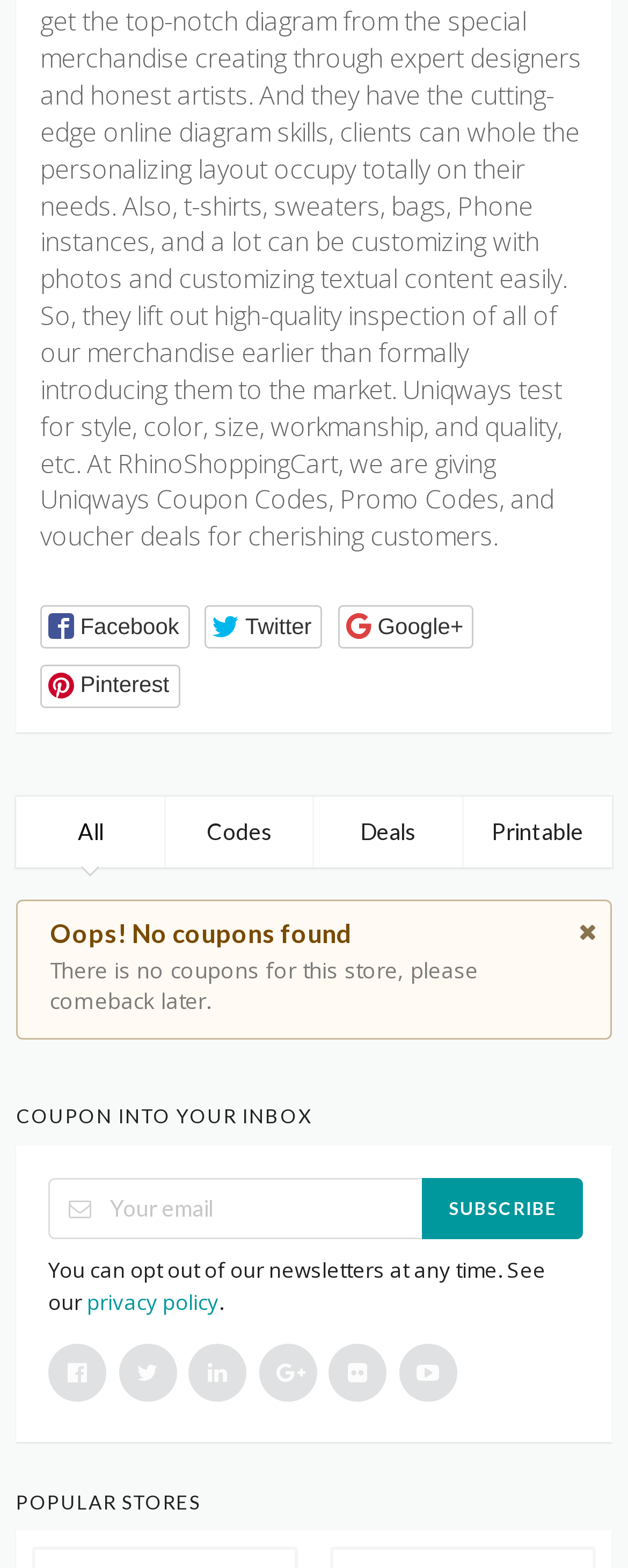Based on the element description Pinterest, identify the bounding box coordinates for the UI element. The coordinates should be in the format (top-left x, top-left y, bottom-right x, bottom-right y) and within the 0 to 1 range.

[0.064, 0.424, 0.286, 0.451]